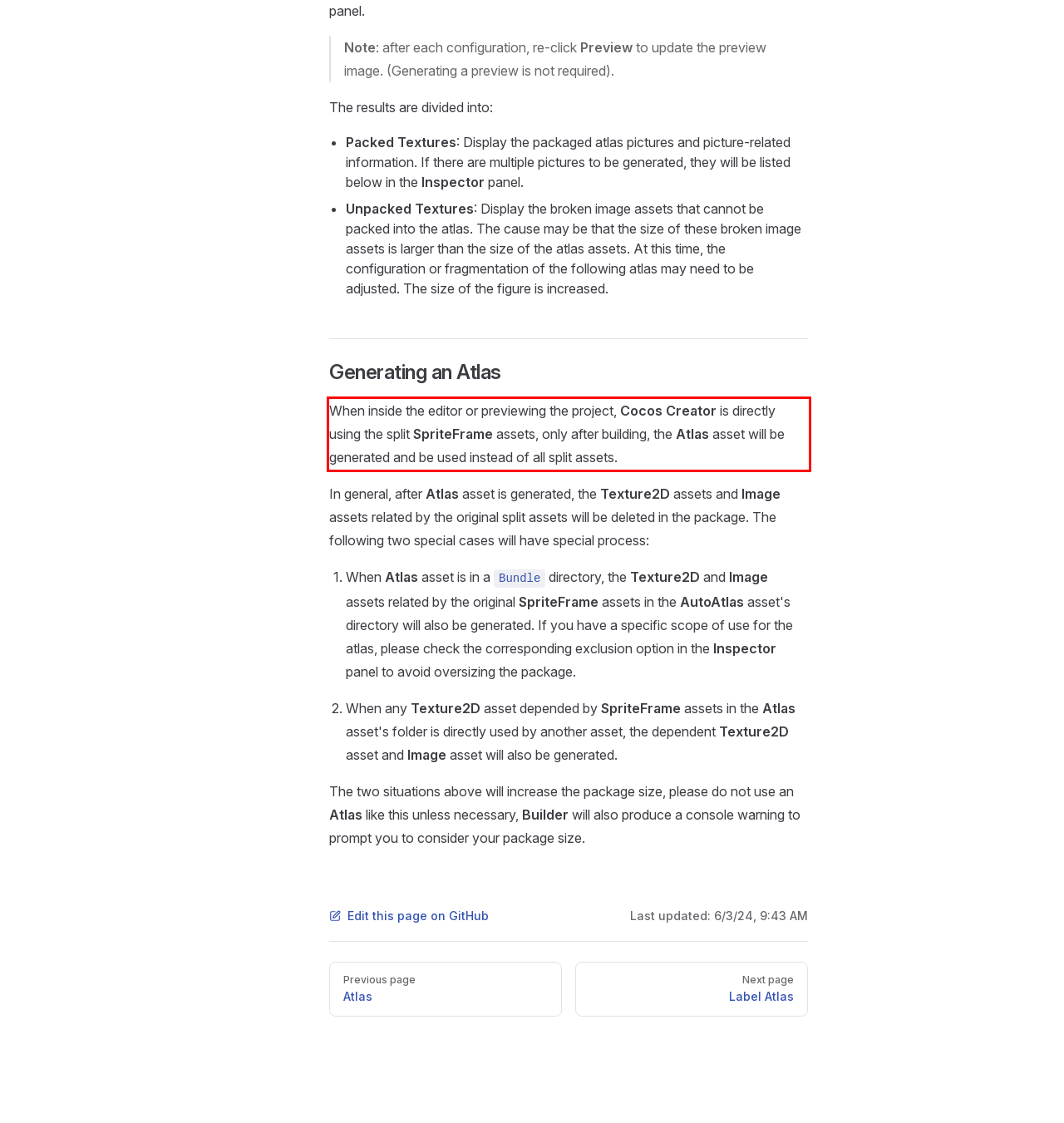Analyze the red bounding box in the provided webpage screenshot and generate the text content contained within.

When inside the editor or previewing the project, Cocos Creator is directly using the split SpriteFrame assets, only after building, the Atlas asset will be generated and be used instead of all split assets.